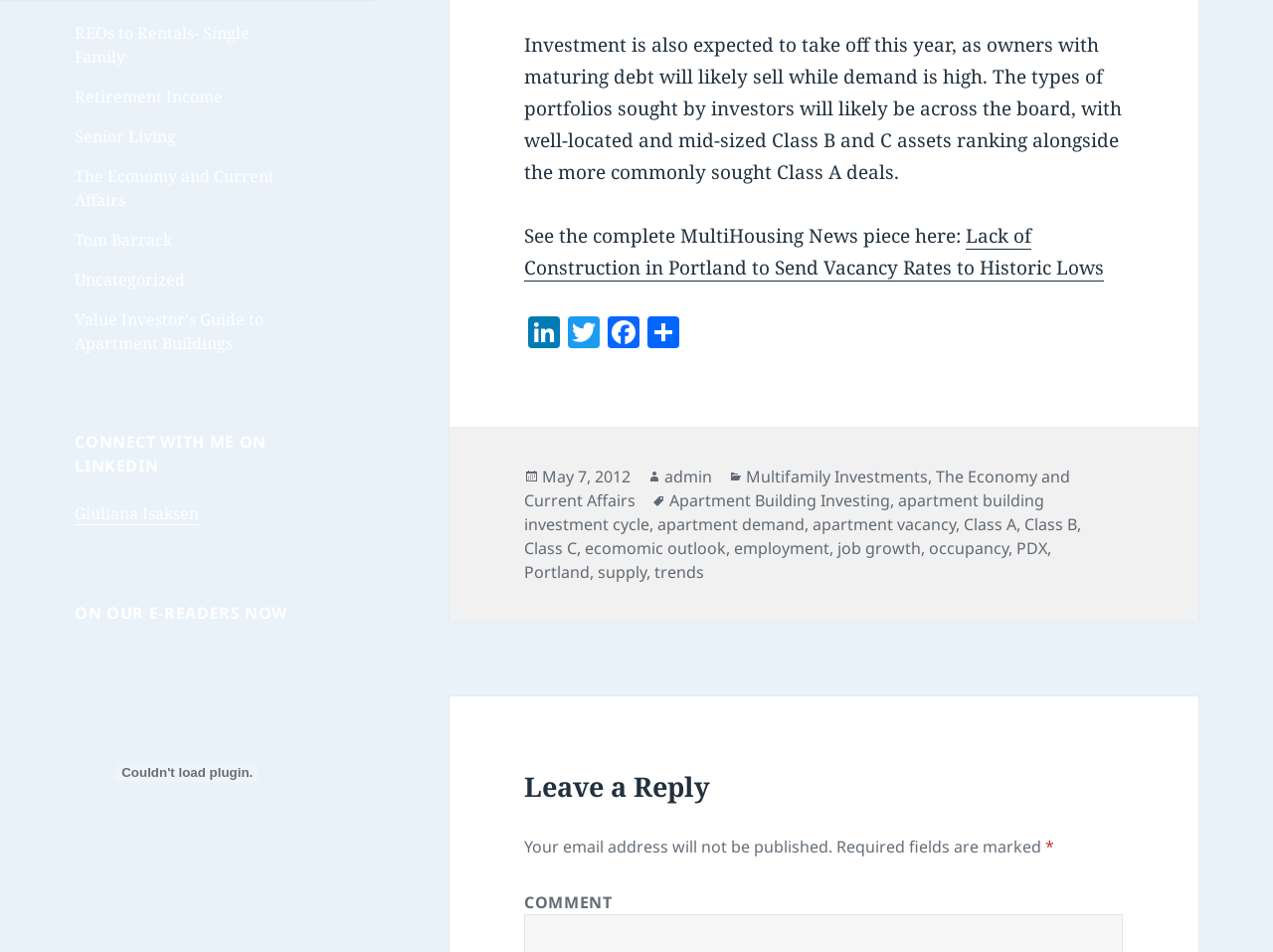Please identify the bounding box coordinates of the element's region that I should click in order to complete the following instruction: "Sign in". The bounding box coordinates consist of four float numbers between 0 and 1, i.e., [left, top, right, bottom].

None